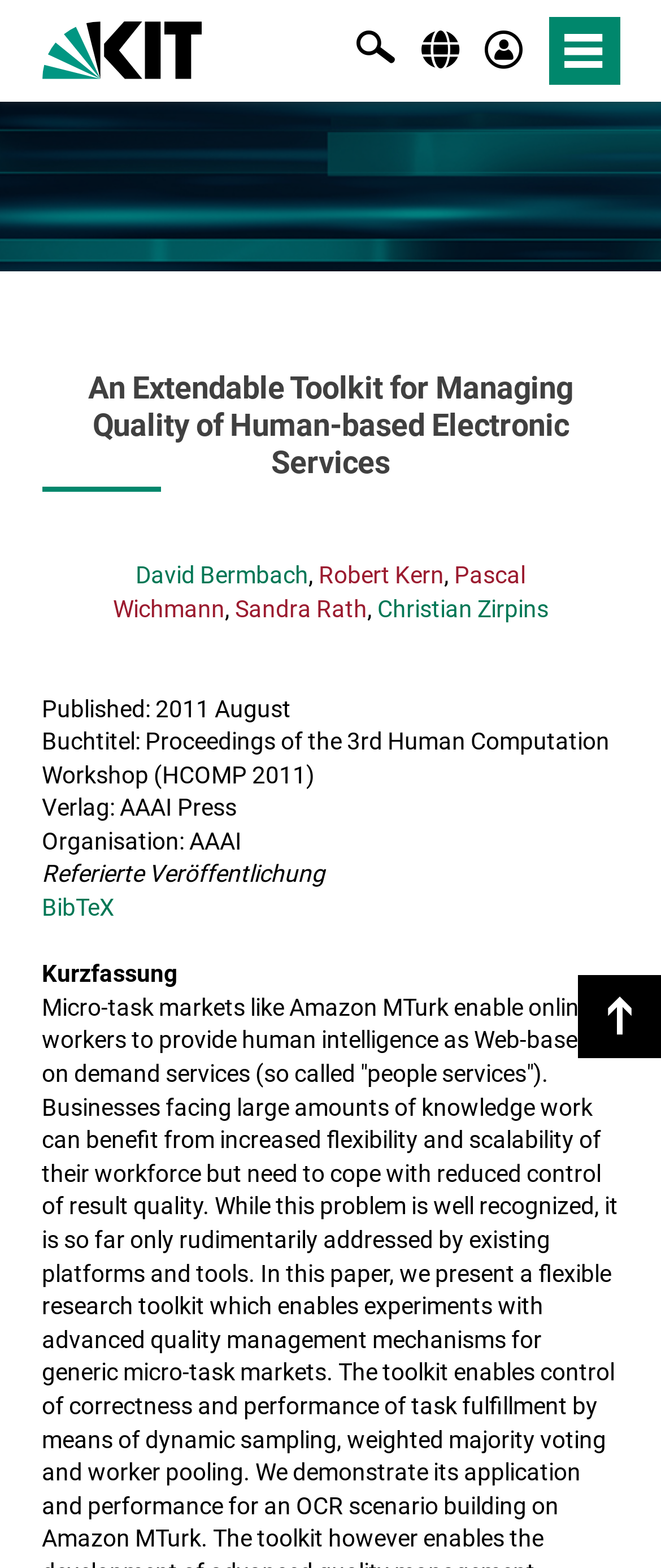How many links are in the top navigation?
Based on the visual details in the image, please answer the question thoroughly.

I counted the number of links in the top navigation, which are 'KIT - Karlsruher Institut für Technologie', 'Navigation', and 'Suche'.